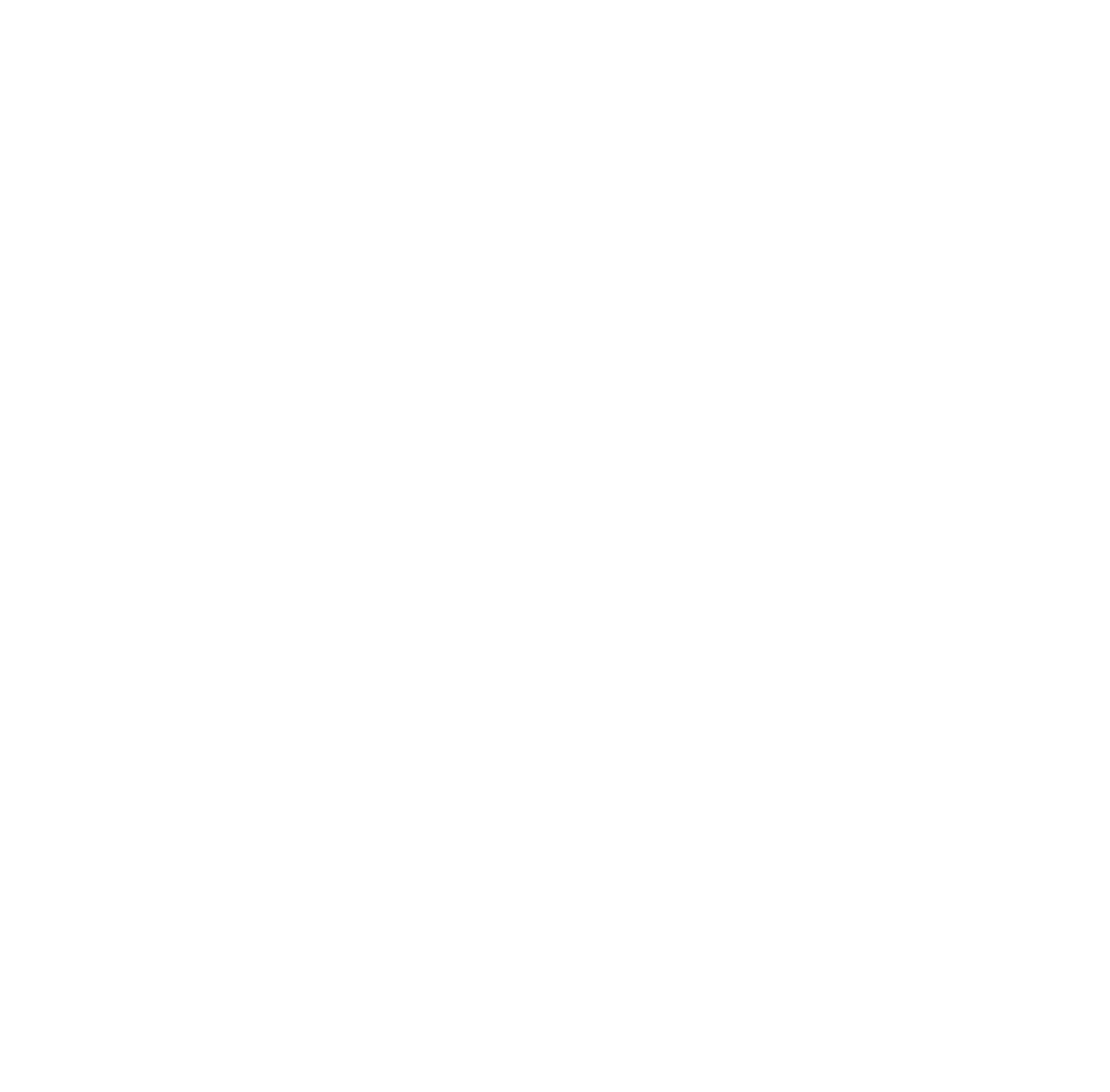Highlight the bounding box coordinates of the element that should be clicked to carry out the following instruction: "Open the LinkedIn page". The coordinates must be given as four float numbers ranging from 0 to 1, i.e., [left, top, right, bottom].

[0.734, 0.689, 0.753, 0.708]